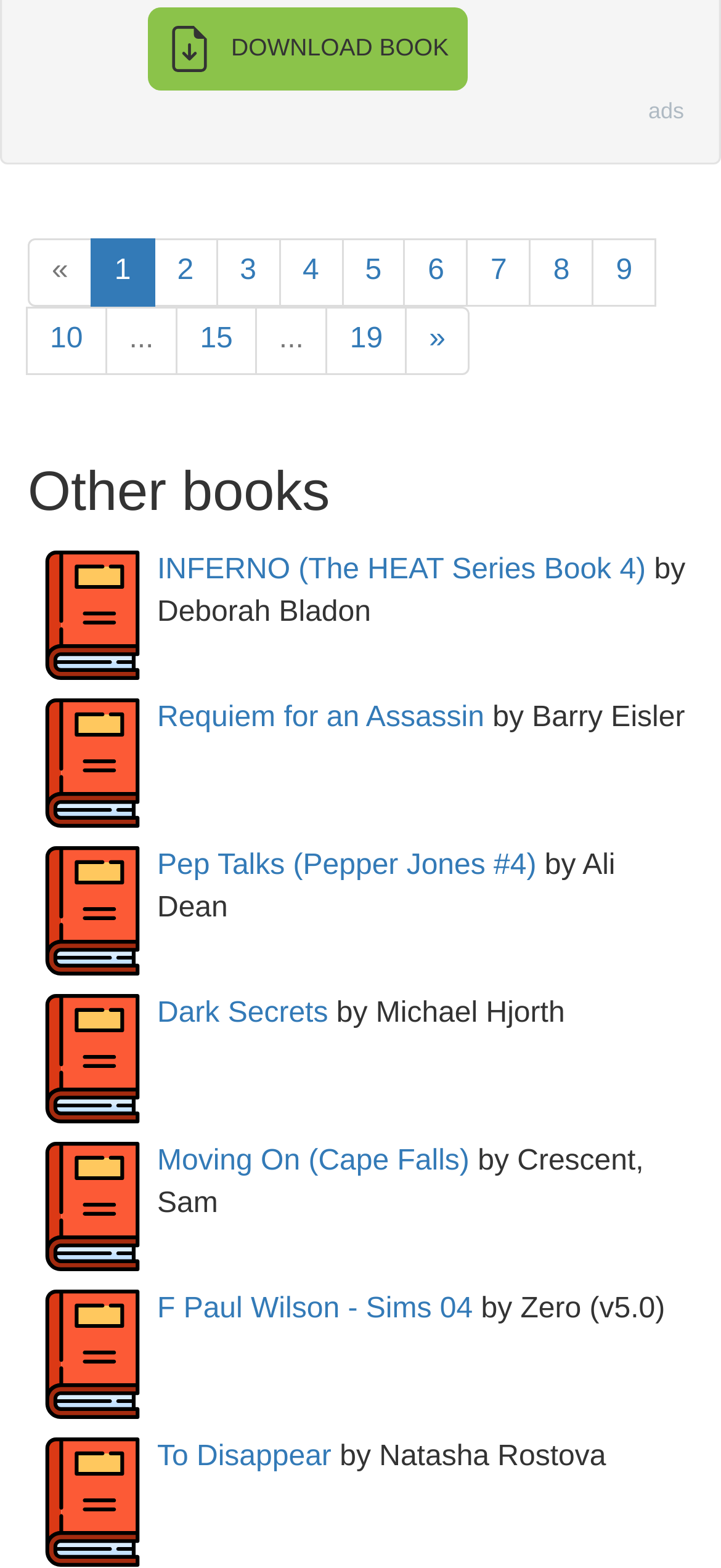What is the title of the first book?
Look at the image and answer the question with a single word or phrase.

INFERNO (The HEAT Series Book 4)